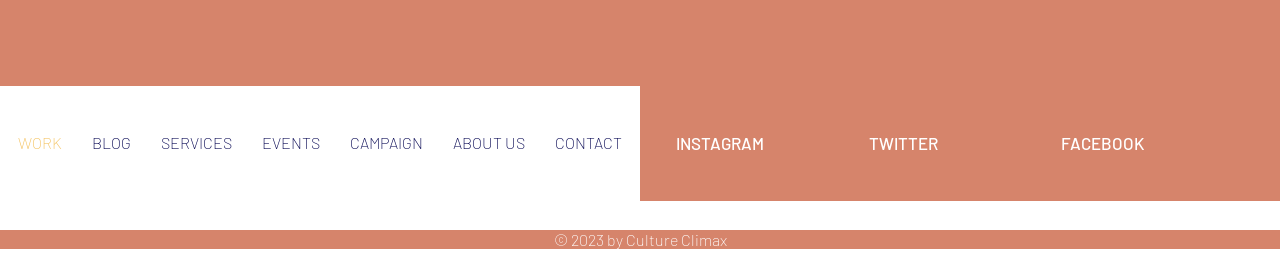Identify the bounding box coordinates for the element you need to click to achieve the following task: "go to events". The coordinates must be four float values ranging from 0 to 1, formatted as [left, top, right, bottom].

[0.193, 0.407, 0.262, 0.623]